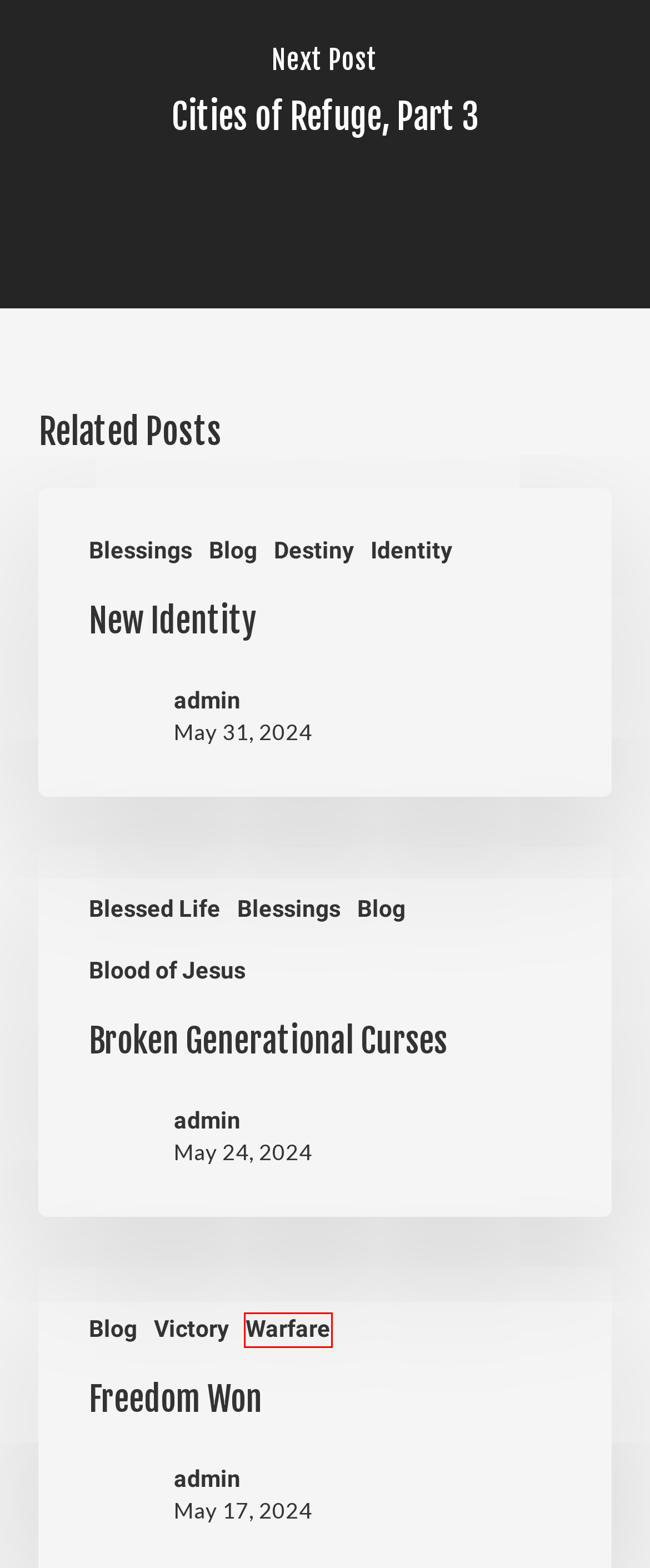You are presented with a screenshot of a webpage containing a red bounding box around a particular UI element. Select the best webpage description that matches the new webpage after clicking the element within the bounding box. Here are the candidates:
A. admin – Dr. Michael Maiden
B. Blood of Jesus – Dr. Michael Maiden
C. Warfare – Dr. Michael Maiden
D. Blessed Life – Dr. Michael Maiden
E. Jesus – Dr. Michael Maiden
F. The keys to blessing – Dr. Michael Maiden
G. Identity – Dr. Michael Maiden
H. Destiny – Dr. Michael Maiden

C